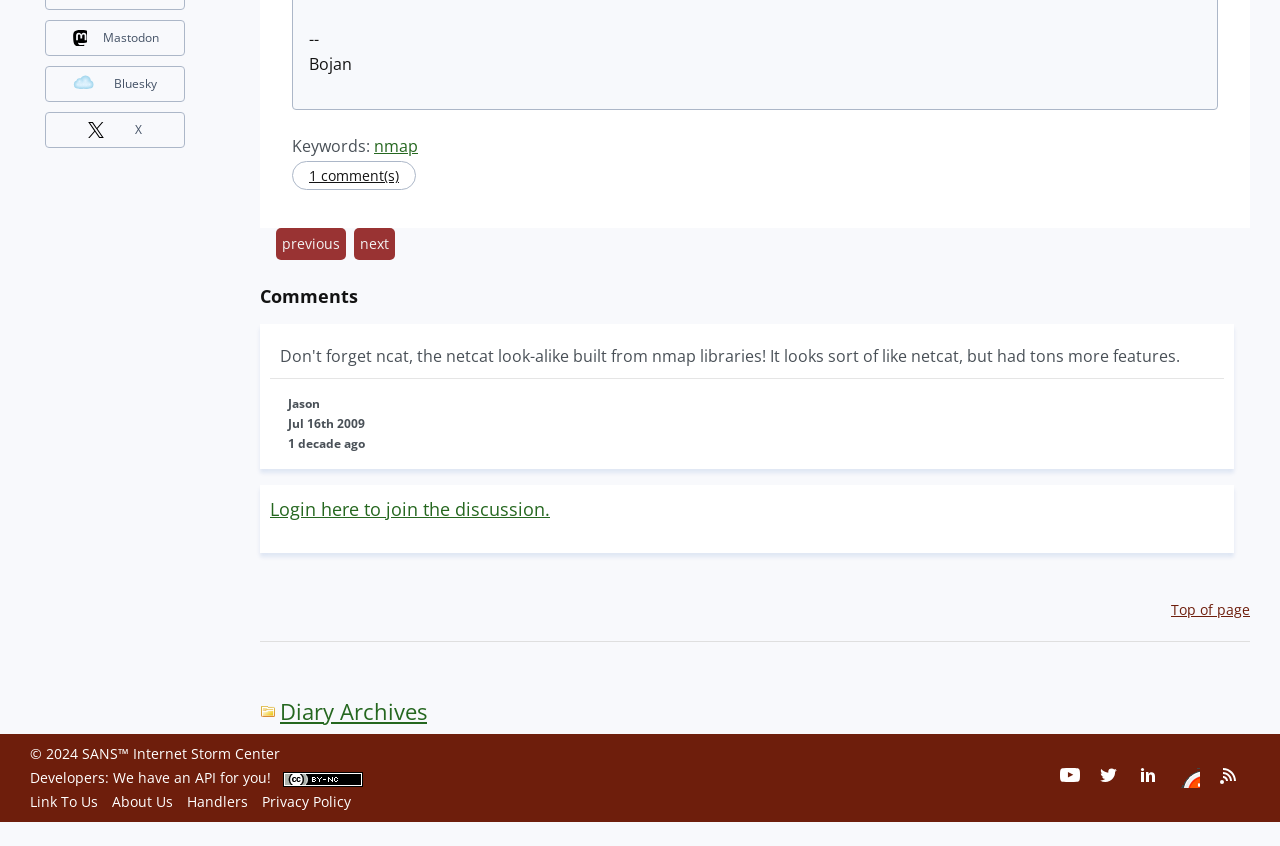Using the element description provided, determine the bounding box coordinates in the format (top-left x, top-left y, bottom-right x, bottom-right y). Ensure that all values are floating point numbers between 0 and 1. Element description: About Us

[0.088, 0.937, 0.135, 0.959]